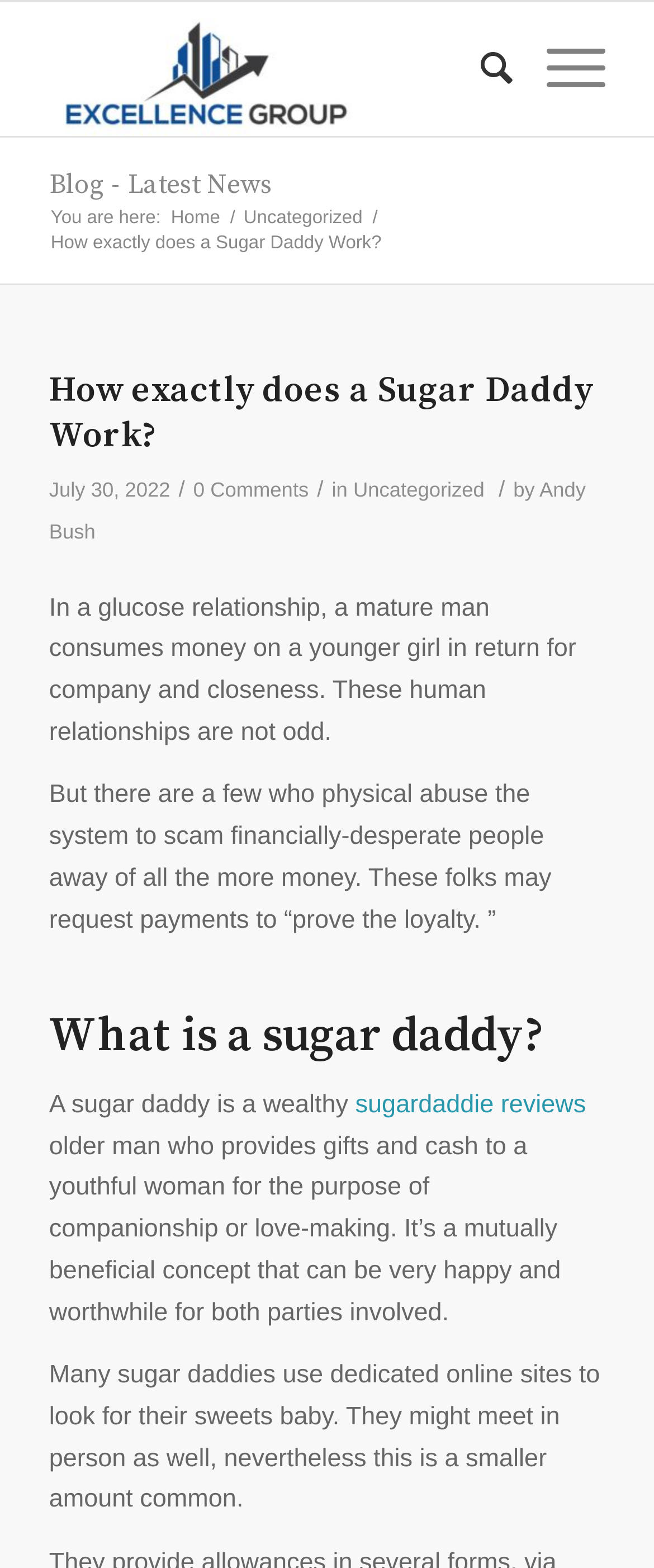Please provide a short answer using a single word or phrase for the question:
What is the purpose of a sugar daddy?

Provide gifts and cash